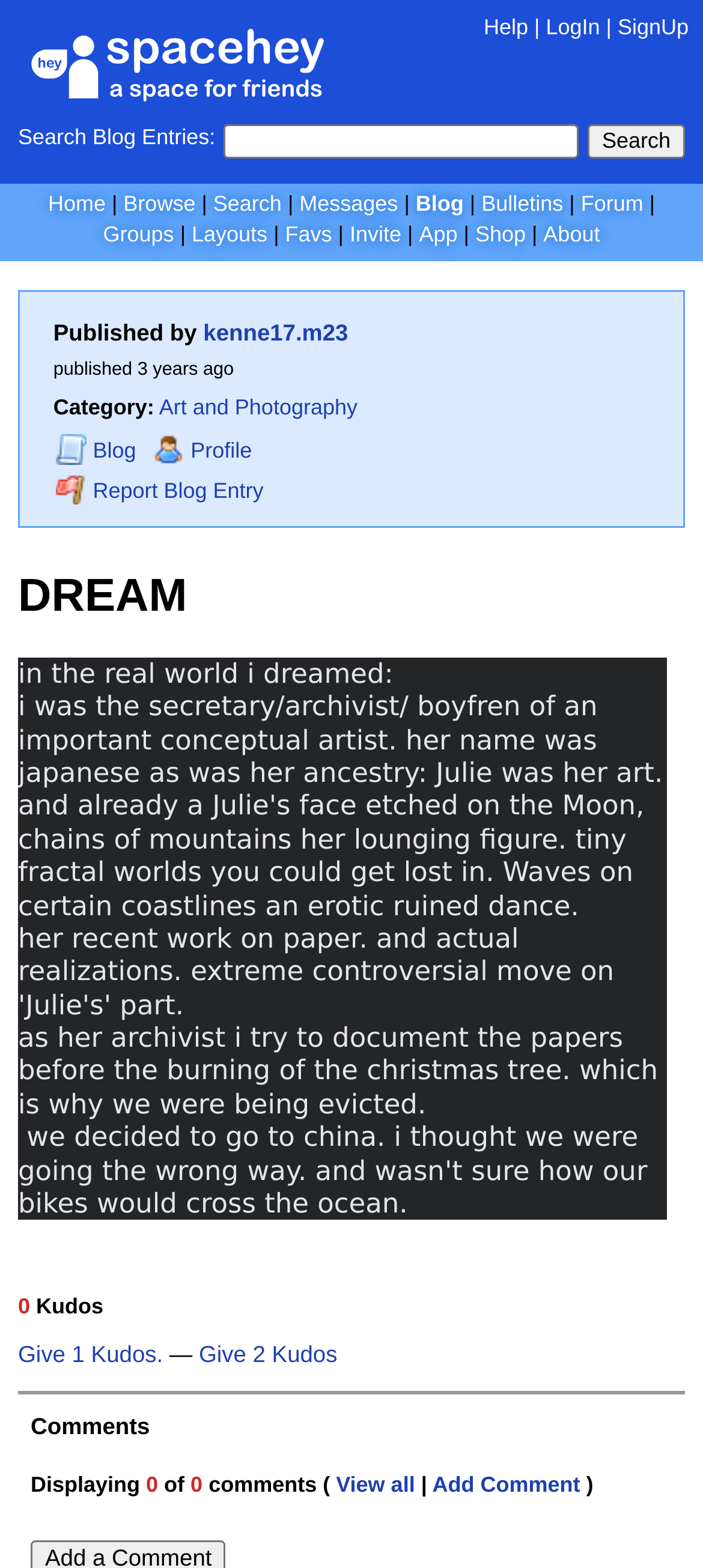Determine the bounding box for the UI element as described: "Partners". The coordinates should be represented as four float numbers between 0 and 1, formatted as [left, top, right, bottom].

None